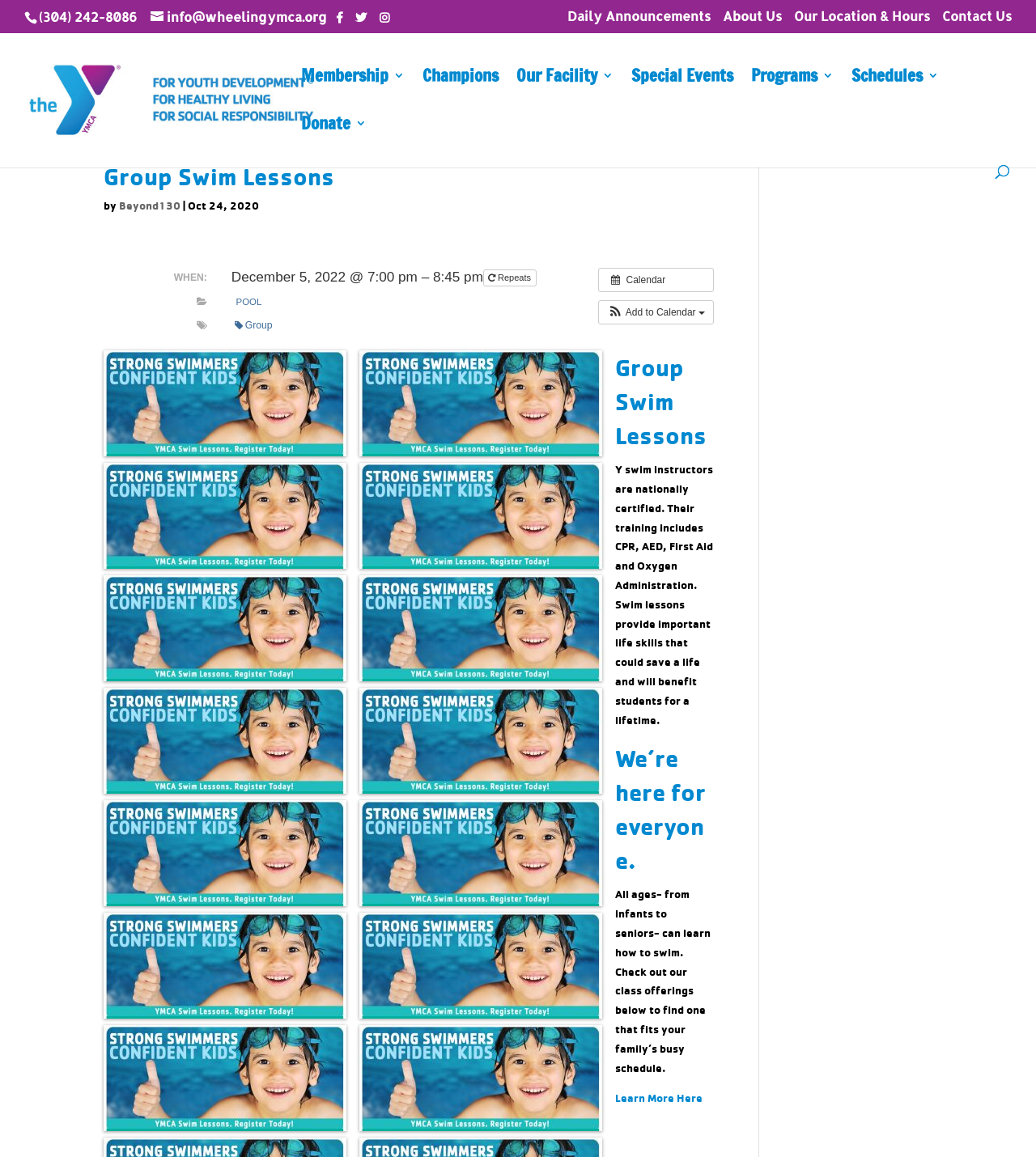Please reply to the following question using a single word or phrase: 
What is the certification of Y swim instructors?

nationally certified